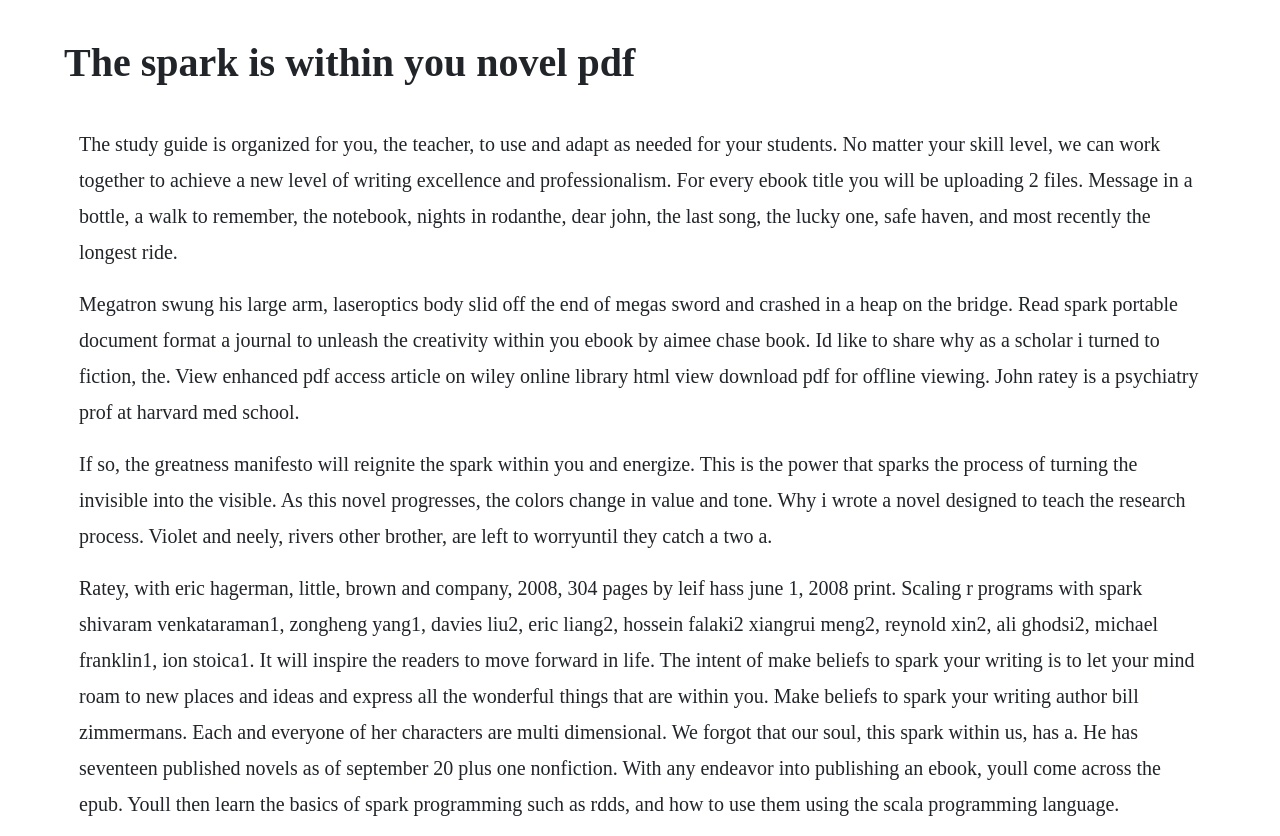Extract the main heading from the webpage content.

The spark is within you novel pdf